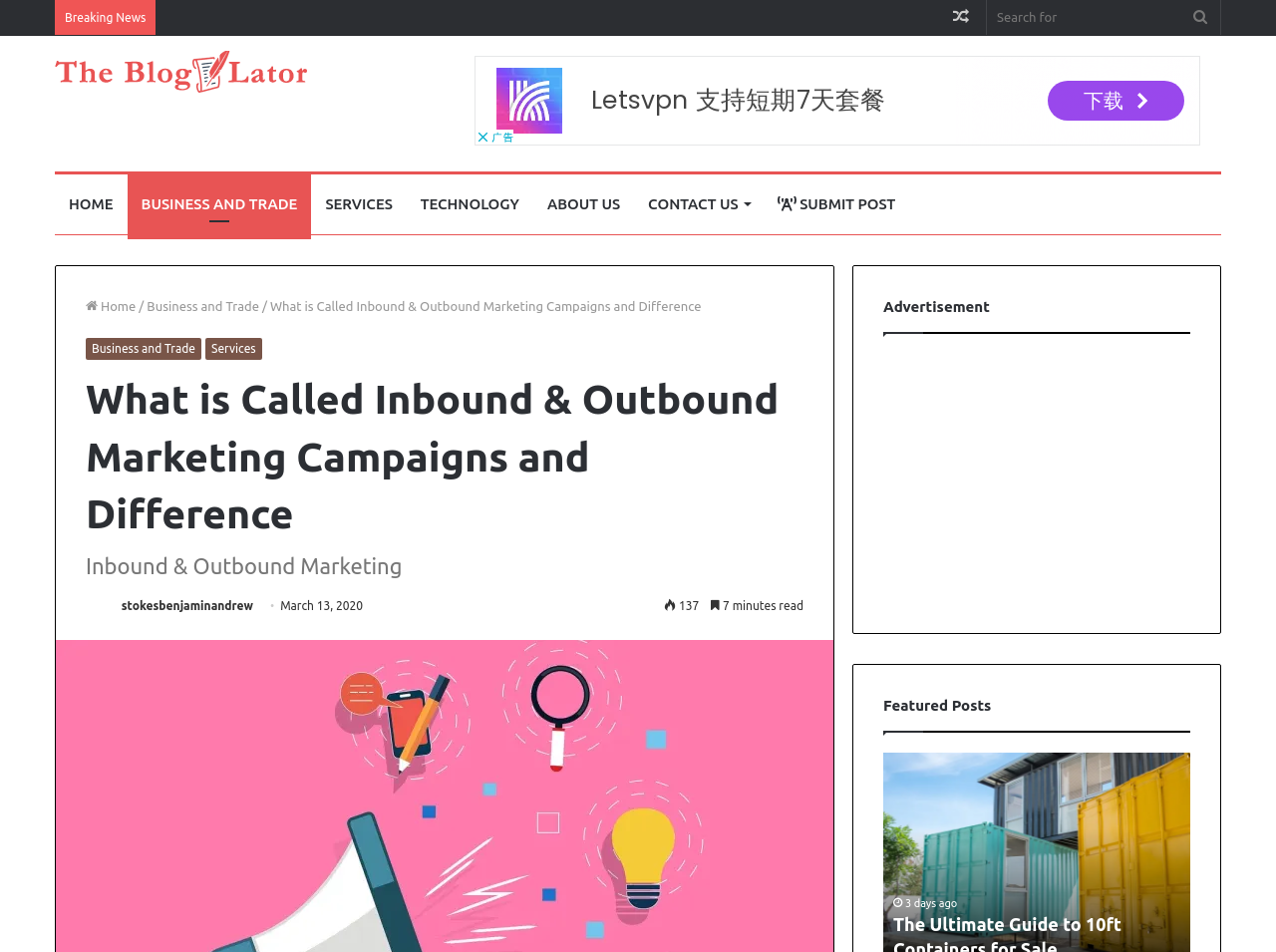How many minutes does it take to read the current article?
Using the image, answer in one word or phrase.

7 minutes